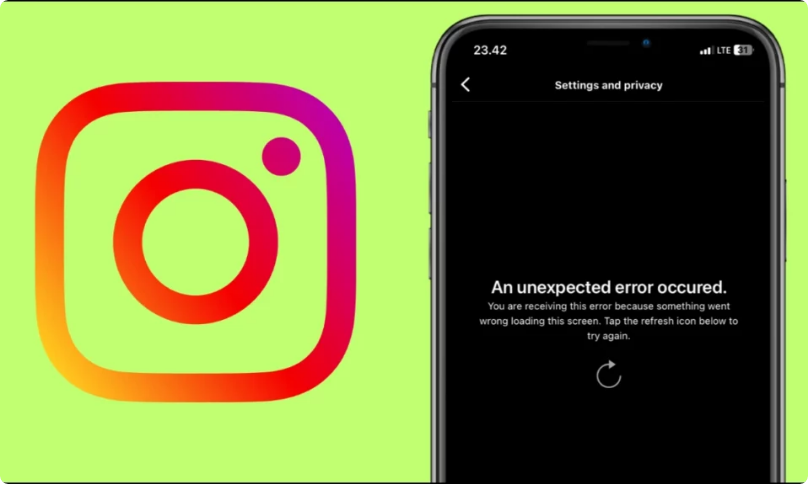Offer an in-depth caption for the image.

The image illustrates a digital display featuring the Instagram logo set against a bright green background. To the right, a smartphone screen is depicted, showing an error message that reads, "An unexpected error occurred." Below this message, an instruction prompts users to tap the refresh icon to retry loading the screen. The time displayed on the phone is 23:42, suggesting a late evening context. This visual representation is likely part of an article titled "7 Ways to Fix An Unexpected Error Occurred on Instagram," aimed at helping users troubleshoot issues with the platform.